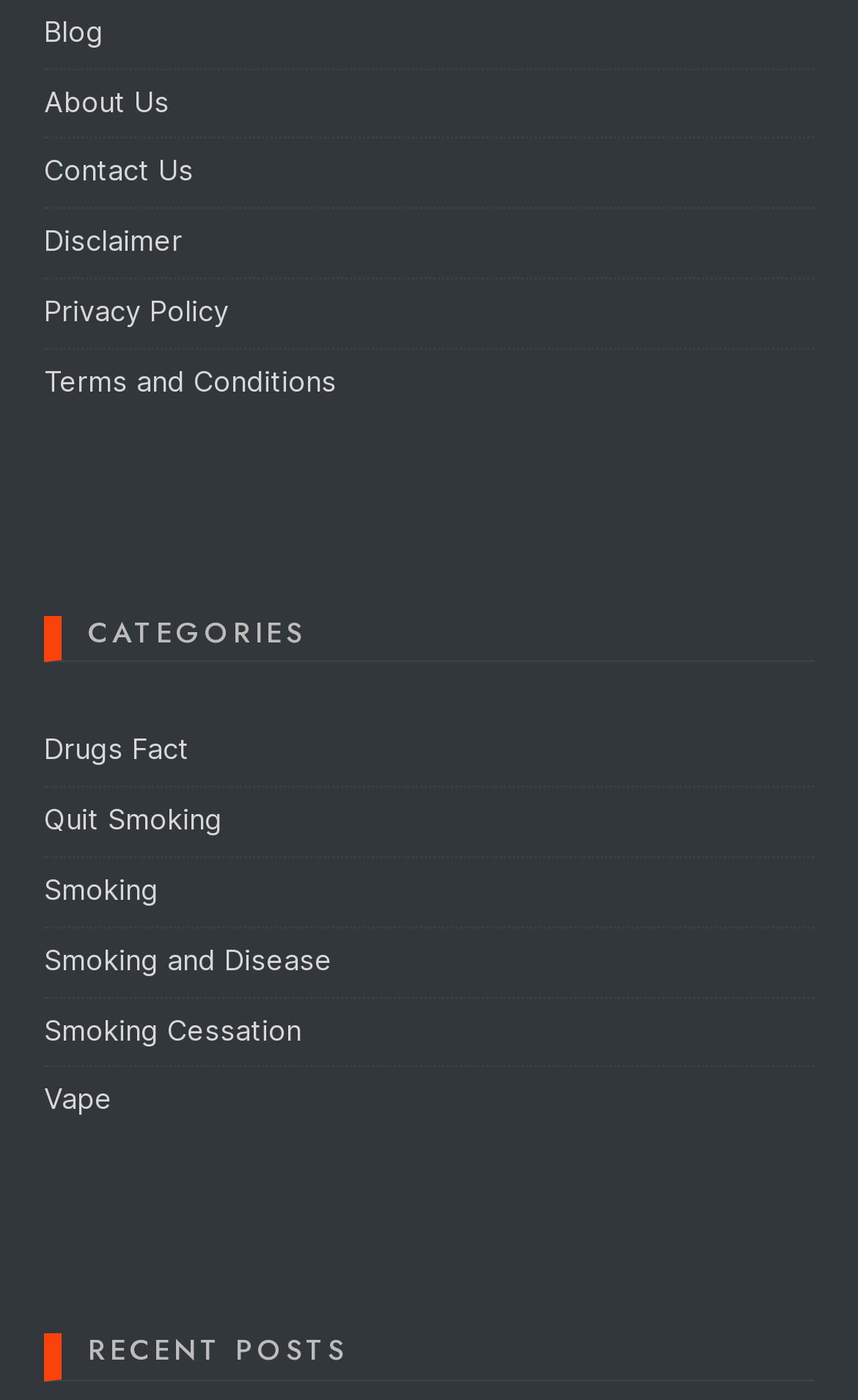What is the first category listed?
Observe the image and answer the question with a one-word or short phrase response.

Drugs Fact